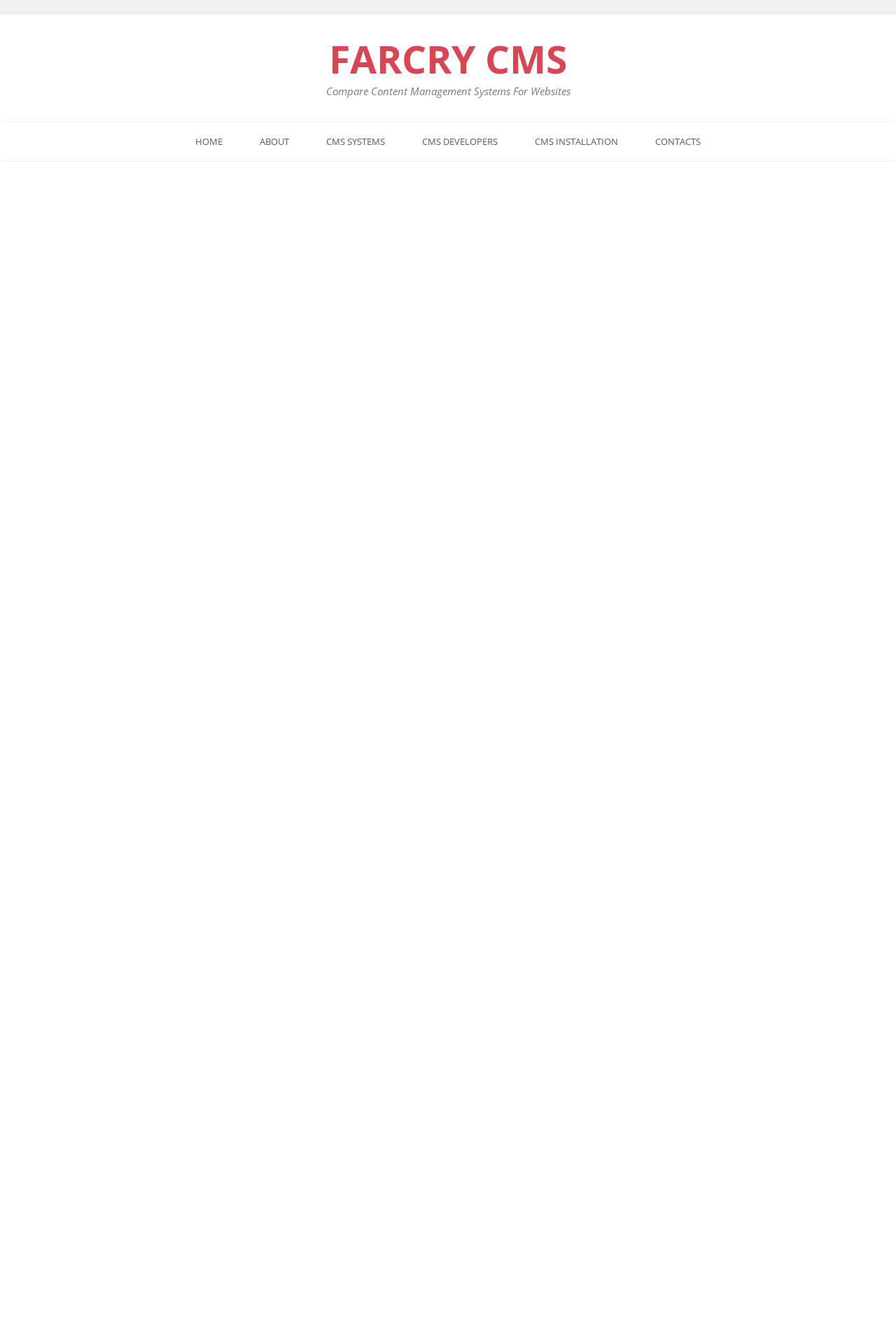Please identify the bounding box coordinates of the region to click in order to complete the given instruction: "Click on the 'HOME' link". The coordinates should be four float numbers between 0 and 1, i.e., [left, top, right, bottom].

[0.198, 0.091, 0.268, 0.121]